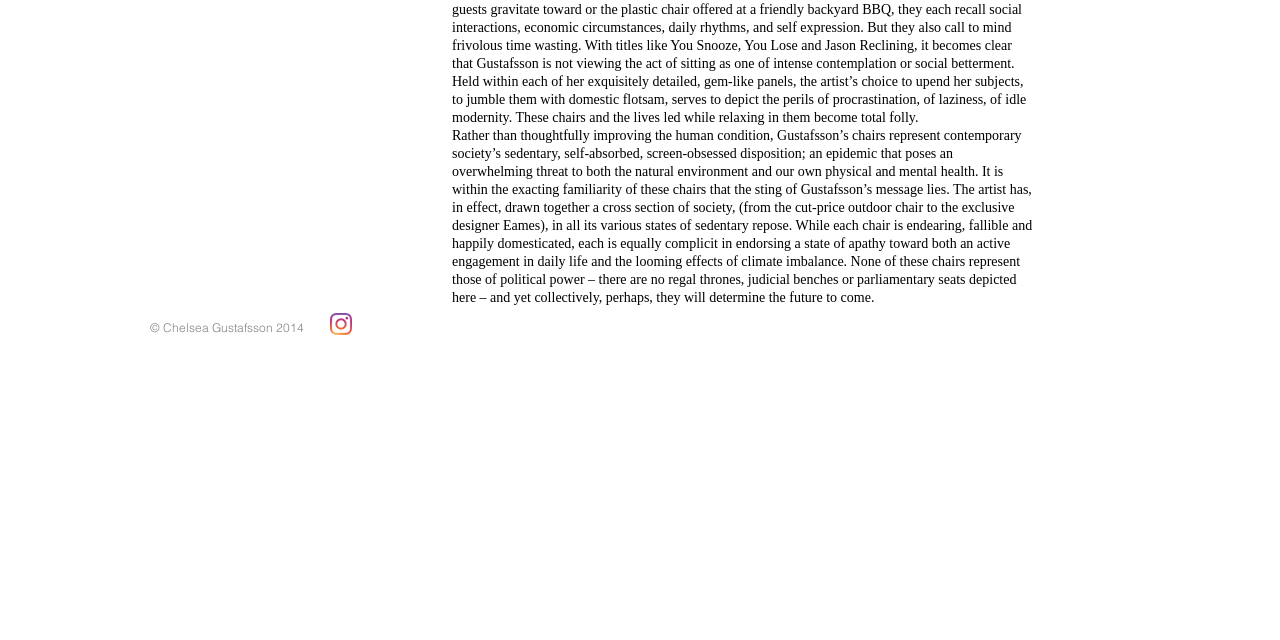Identify the bounding box of the HTML element described as: "aria-label="Instagram"".

[0.258, 0.489, 0.275, 0.523]